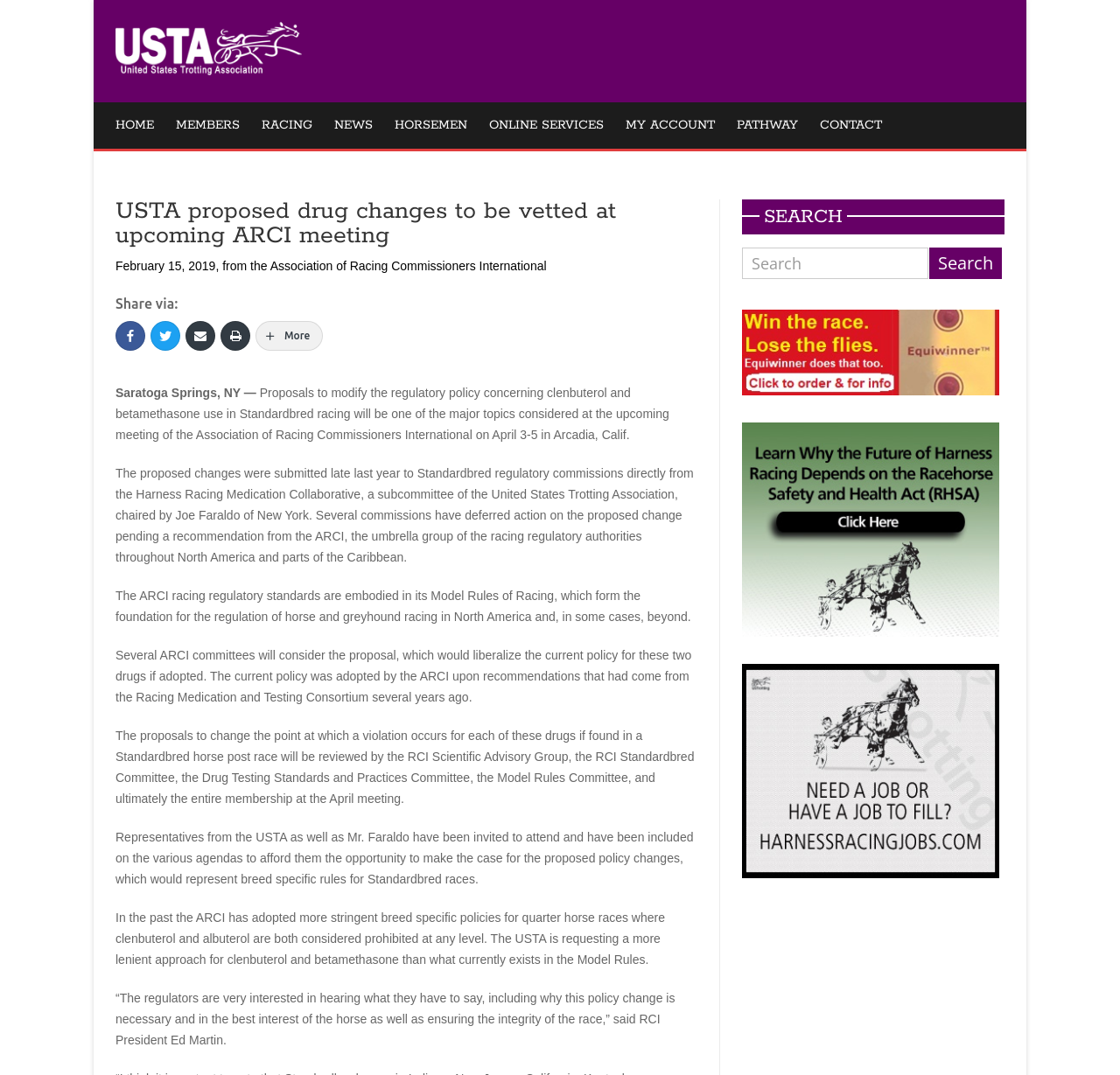Answer the question in one word or a short phrase:
What is the name of the logo?

U.S. Trotting News Logo